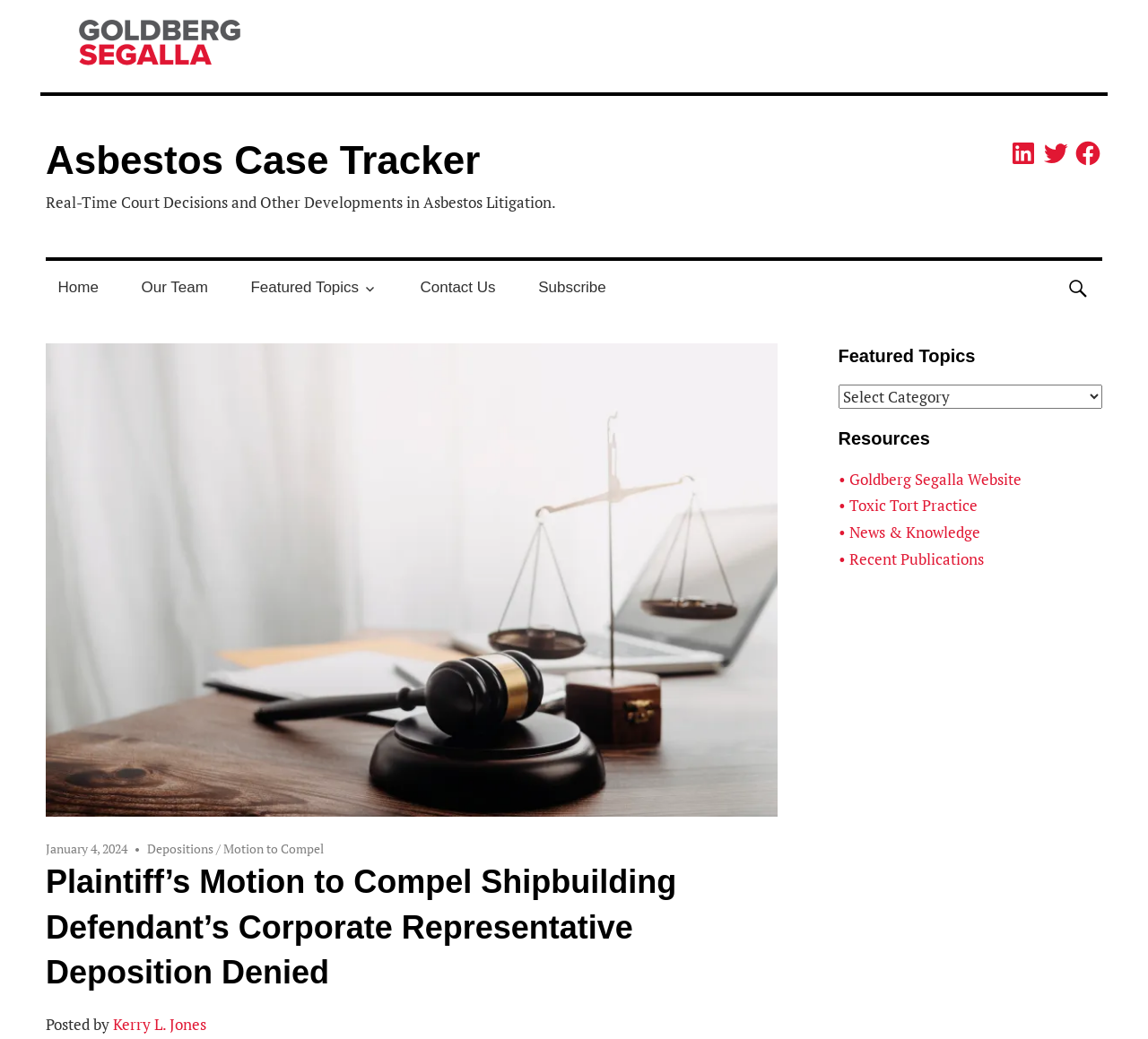How many social media links are there?
Answer with a single word or phrase by referring to the visual content.

3